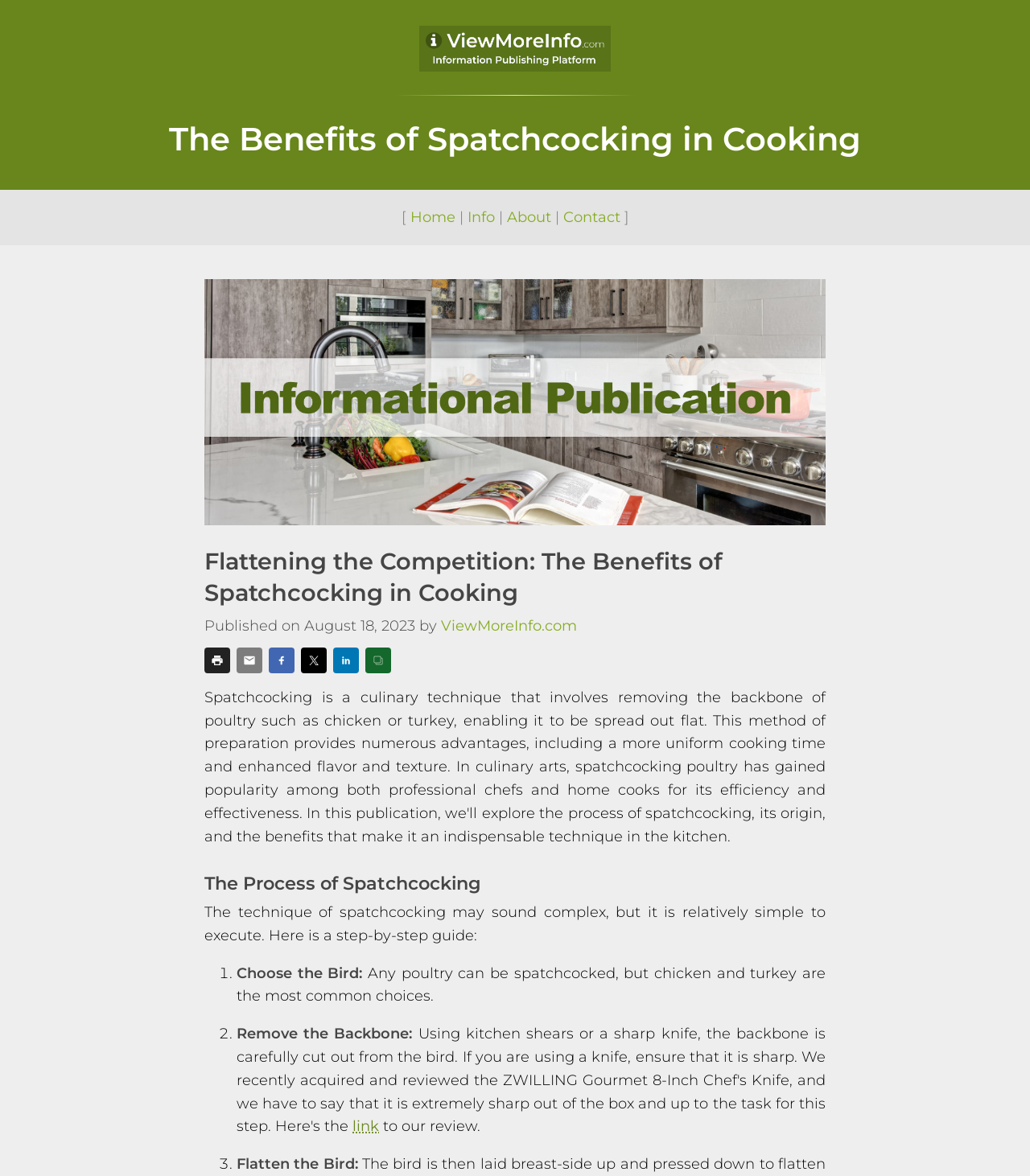Give a concise answer of one word or phrase to the question: 
What is the name of the website?

ViewMoreInfo.com